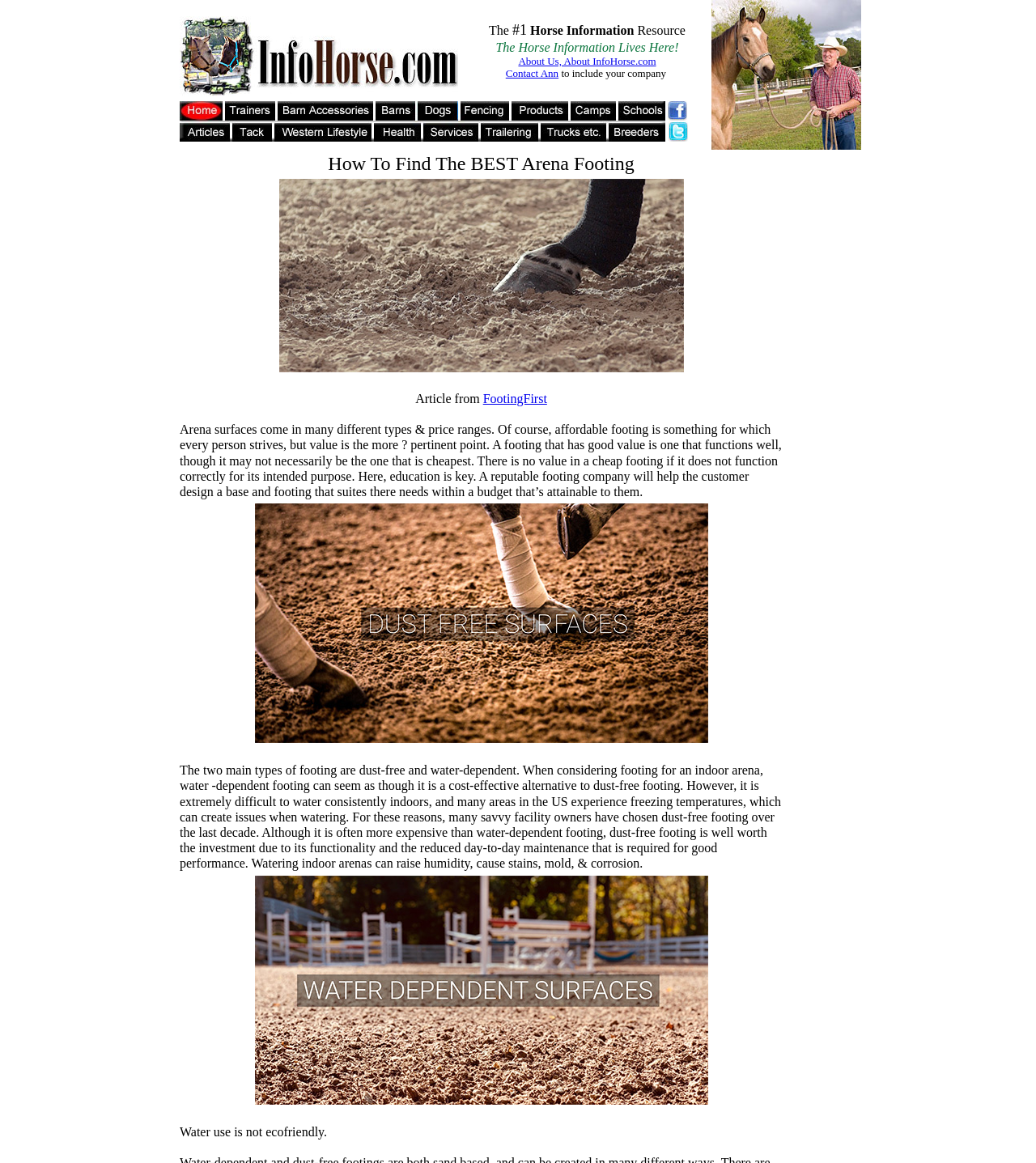Provide a thorough description of the webpage's content and layout.

The webpage is about finding the best arena footing for horses. At the top, there is a navigation bar with links to "Home Page", "About Us", "About InfoHorse.com", and "Contact Ann". Below the navigation bar, there is a section with a title "The #1 Horse Information Resource" and a brief description. 

To the right of this section, there is a column with social media links, including "Be a Fan on Facebook" and "Follow us on Twitter". Below this column, there is a section with a title "Bob Pruitt CEO InfoHorse.com and DREAM!" and an image.

The main content of the webpage is divided into three sections. The first section has a title "The best horse arena footing for your horse" and an image. The second section is an article that discusses the importance of choosing the right arena footing, highlighting the difference between affordable and valuable footing. It also mentions the role of education in selecting the right footing.

The third section is divided into two parts, each with a title and an image. The first part is about "Dust Free Horse Arenas Surfaces" and the second part is about "Water dependent Horse Arena surfaces". Both parts provide information about the different types of footing and their advantages and disadvantages.